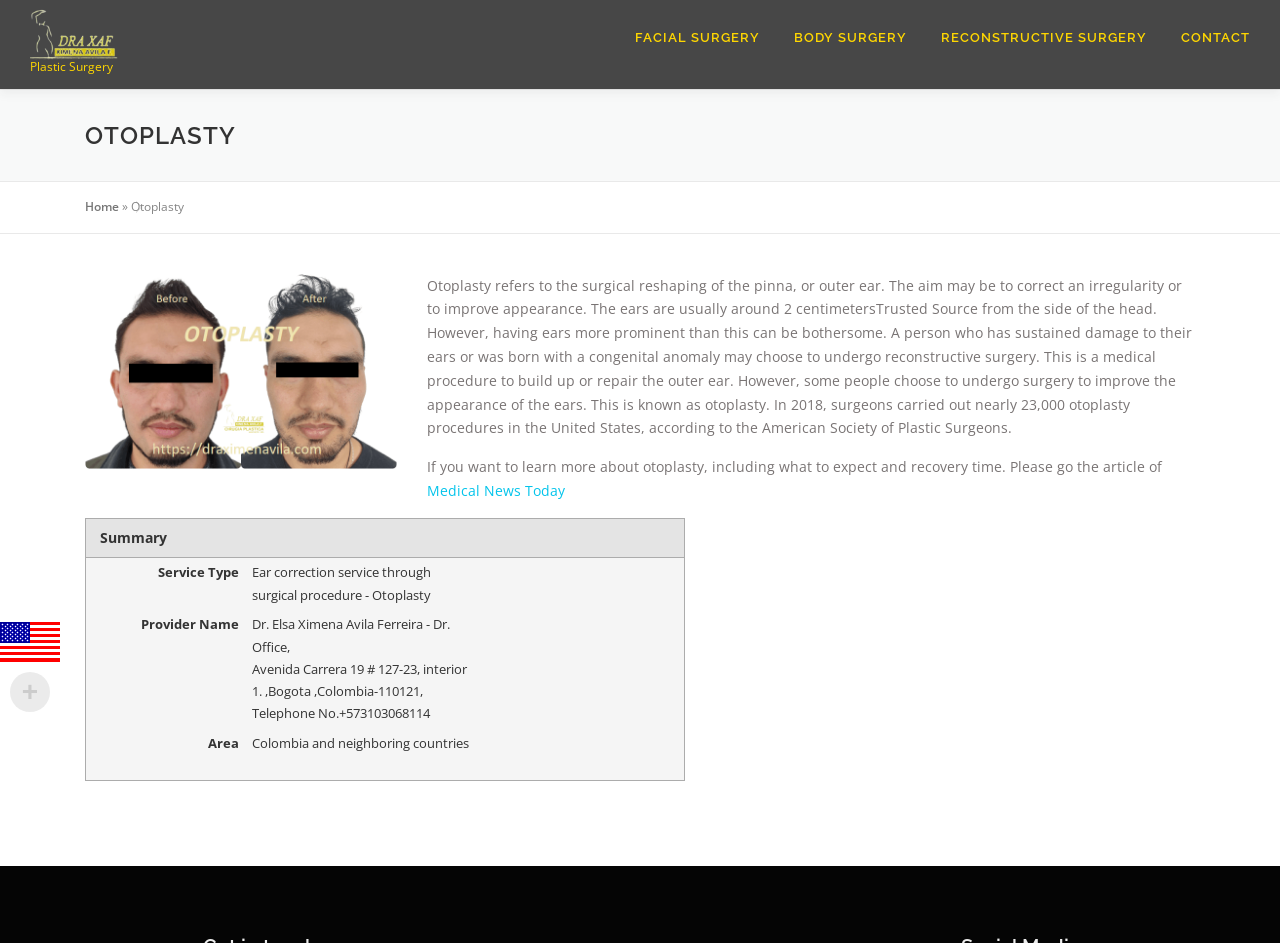Create a detailed summary of all the visual and textual information on the webpage.

The webpage is about Otoplasty, a surgical procedure to correct ear anomalies and improve appearance. At the top left, there is a logo with the text "Dra. Ximena Ávila" and an image of the doctor. Next to it, there is a text "Plastic Surgery". 

On the top right, there are several links to different types of surgeries, including facial surgery, body surgery, reconstructive surgery, and contact information. 

Below the links, there is a heading "OTOPLASTY" in a large font. Underneath, there is a link to the home page and a breadcrumb navigation with the text "» Otoplasty". 

The main content of the page is an article about Otoplasty, which includes an image of ear correction with otoplasty. The article explains what Otoplasty is, its purpose, and some statistics about the procedure. There is also a link to a Medical News Today article for further information.

Below the article, there is a summary section with details about the service, including the service type, provider name, address, and contact information.